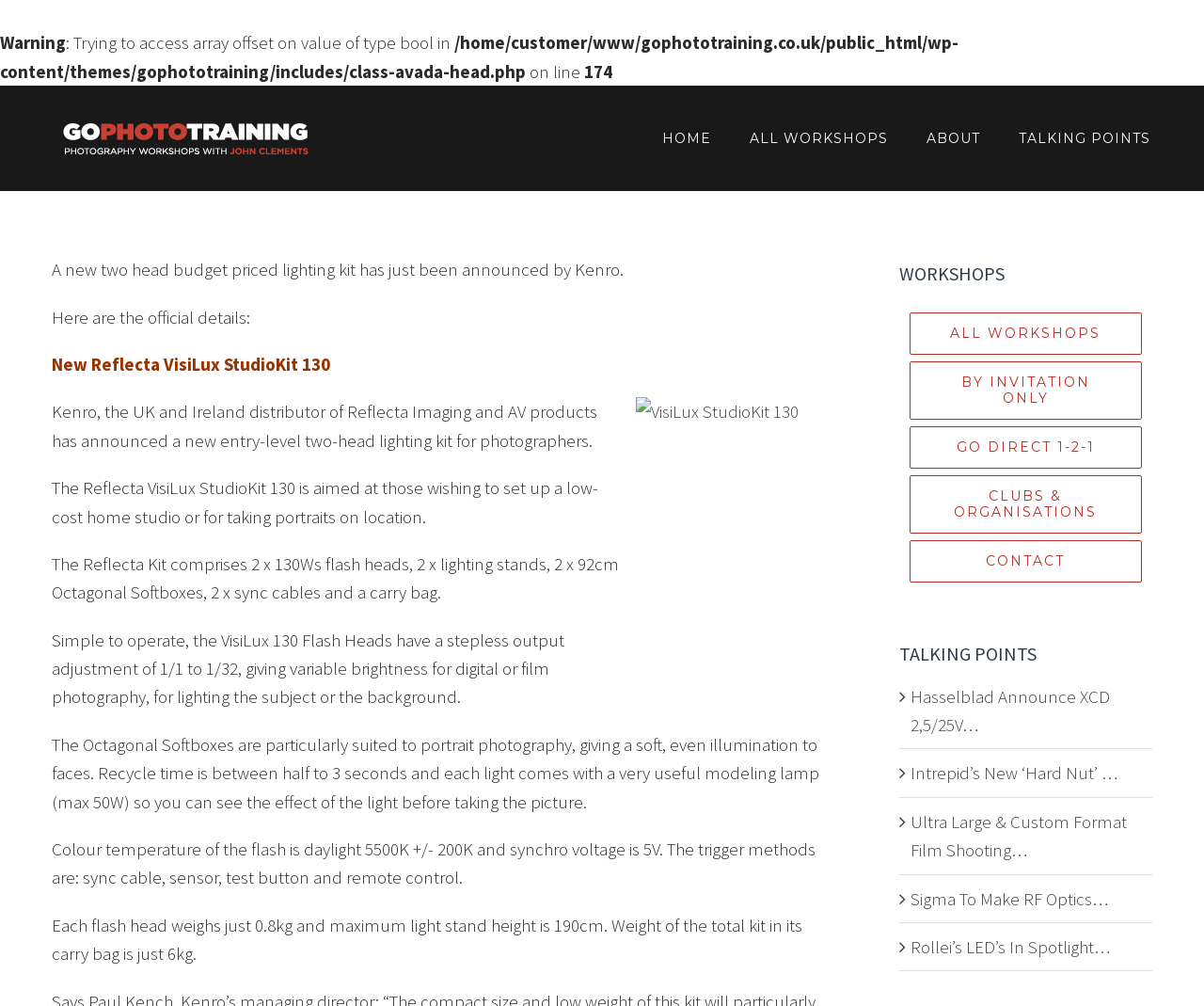Create an elaborate caption for the webpage.

This webpage is about a photography training website, specifically showcasing a new budget-priced lighting kit announced by Kenro. At the top left corner, there is a logo of "Go Photo Training | Photography Workshops with John Clements". Below the logo, there is a navigation menu with links to "HOME", "ALL WORKSHOPS", "ABOUT", and "TALKING POINTS".

The main content of the webpage is about the new Reflecta VisiLux StudioKit 130, which is a two-head lighting kit for photographers. There is an image of the kit on the right side of the text. The text describes the kit's features, including its low cost, ease of use, and components such as flash heads, lighting stands, softboxes, and a carry bag. It also mentions the kit's specifications, such as the flash output, recycle time, and color temperature.

On the right side of the webpage, there is a section with links to various workshops, including "ALL WORKSHOPS", "BY INVITATION ONLY", "GO DIRECT 1-2-1", "CLUBS & ORGANISATIONS", and "CONTACT". Below this section, there is another section with links to "TALKING POINTS", which appears to be a blog or news section with articles about photography-related topics.

At the very top of the webpage, there are some error messages and warnings, but they do not seem to be related to the main content of the webpage.